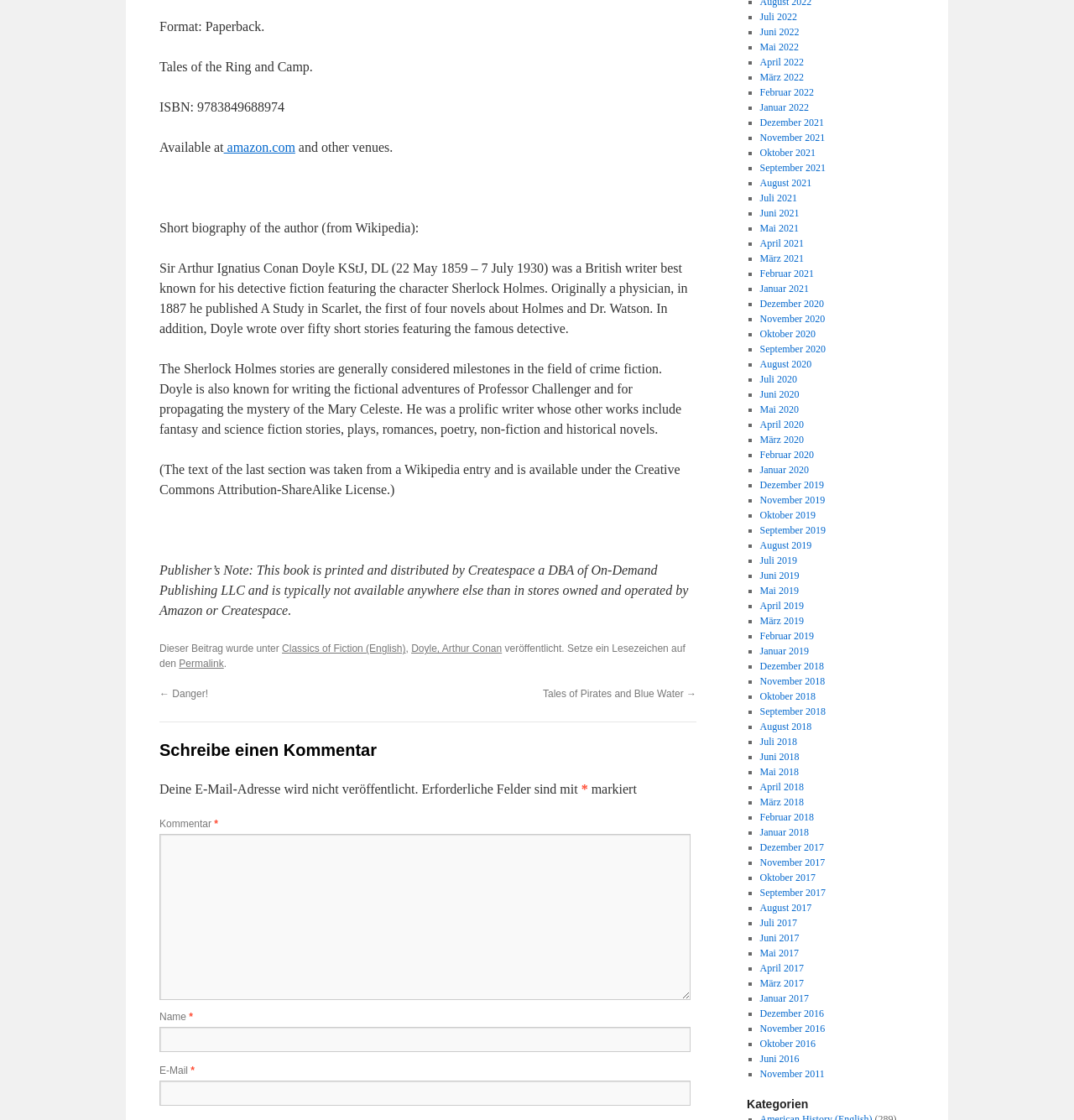Locate the bounding box coordinates of the element's region that should be clicked to carry out the following instruction: "Click on the 'Permalink' link". The coordinates need to be four float numbers between 0 and 1, i.e., [left, top, right, bottom].

[0.167, 0.587, 0.208, 0.598]